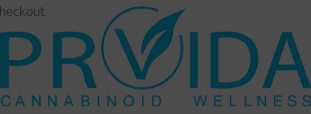Provide a comprehensive description of the image.

The image prominently displays the logo of Provida Health, a brand dedicated to cannabinoid wellness. The logo features the name "PROVIDA" in bold, striking letters, complemented by a stylized leaf emblem, symbolizing natural health and well-being. Below the brand name, the words "CANNABINOID WELLNESS" are elegantly arranged, reinforcing the focus on health products derived from cannabinoids. This visual element conveys a message of holistic health and promotes the company's commitment to utilizing plant-based resources for wellness solutions, appealing to consumers interested in natural and effective health alternatives.